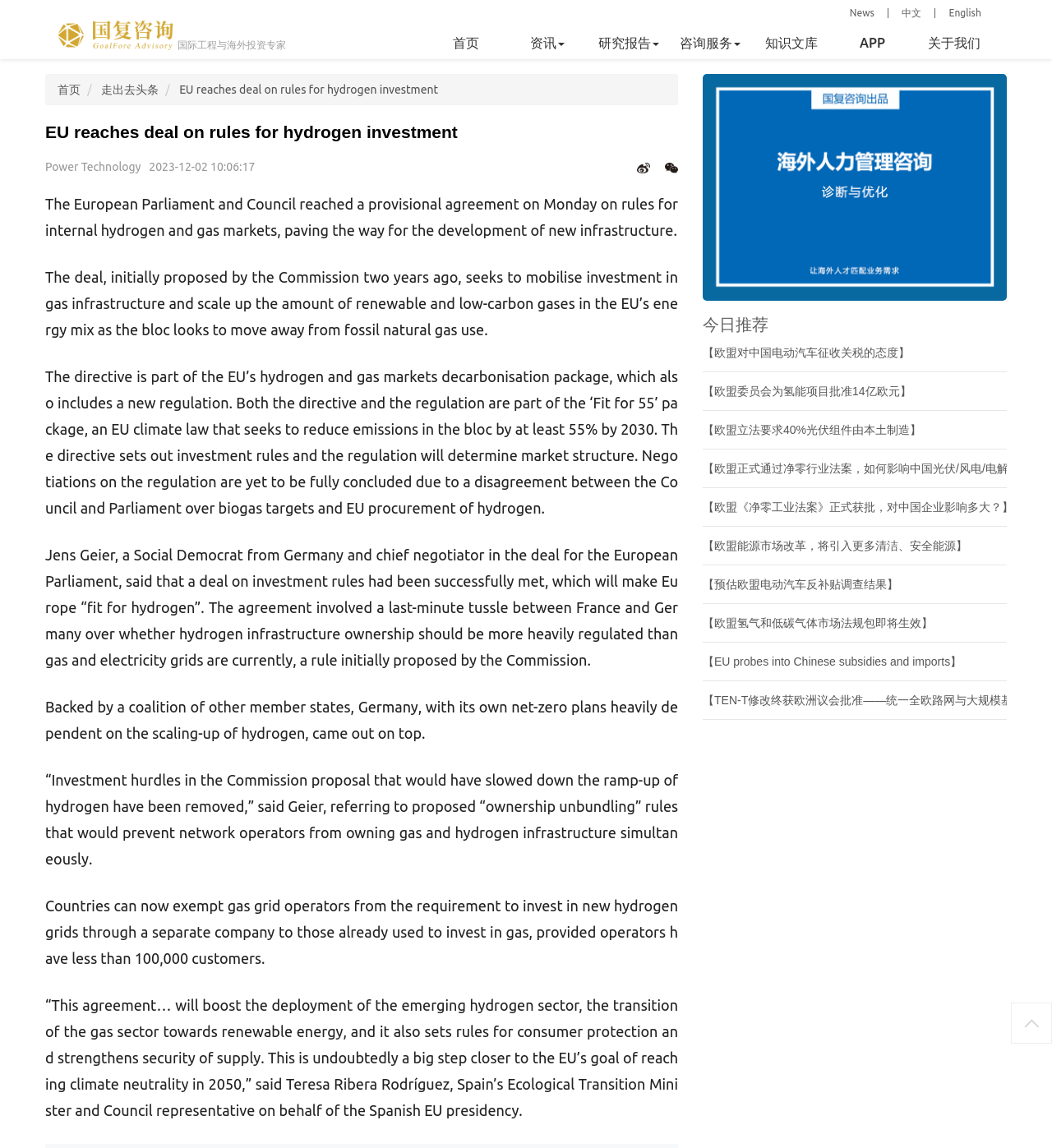With reference to the screenshot, provide a detailed response to the question below:
What is the language of the webpage?

Based on the content of the webpage, the language of the webpage is English, although there are links to other languages such as Chinese and Spanish.